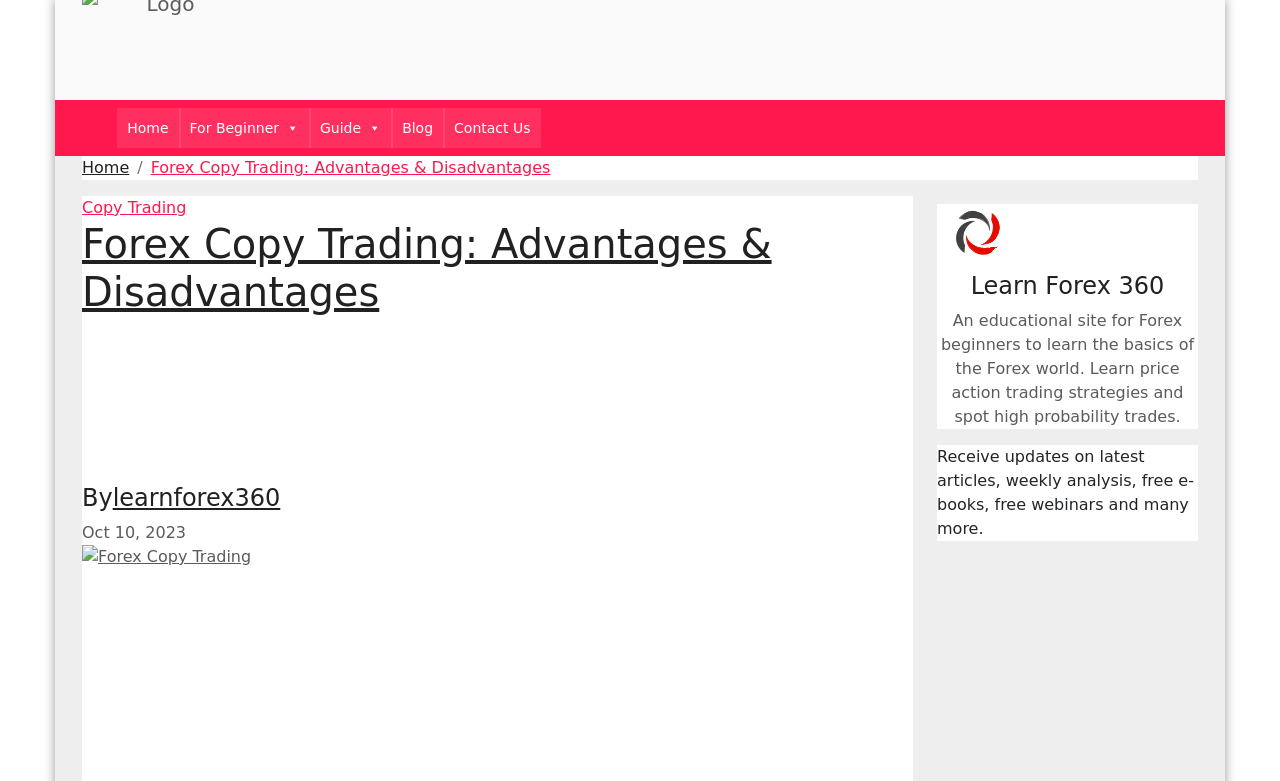Locate the bounding box for the described UI element: "Guide". Ensure the coordinates are four float numbers between 0 and 1, formatted as [left, top, right, bottom].

[0.242, 0.138, 0.306, 0.19]